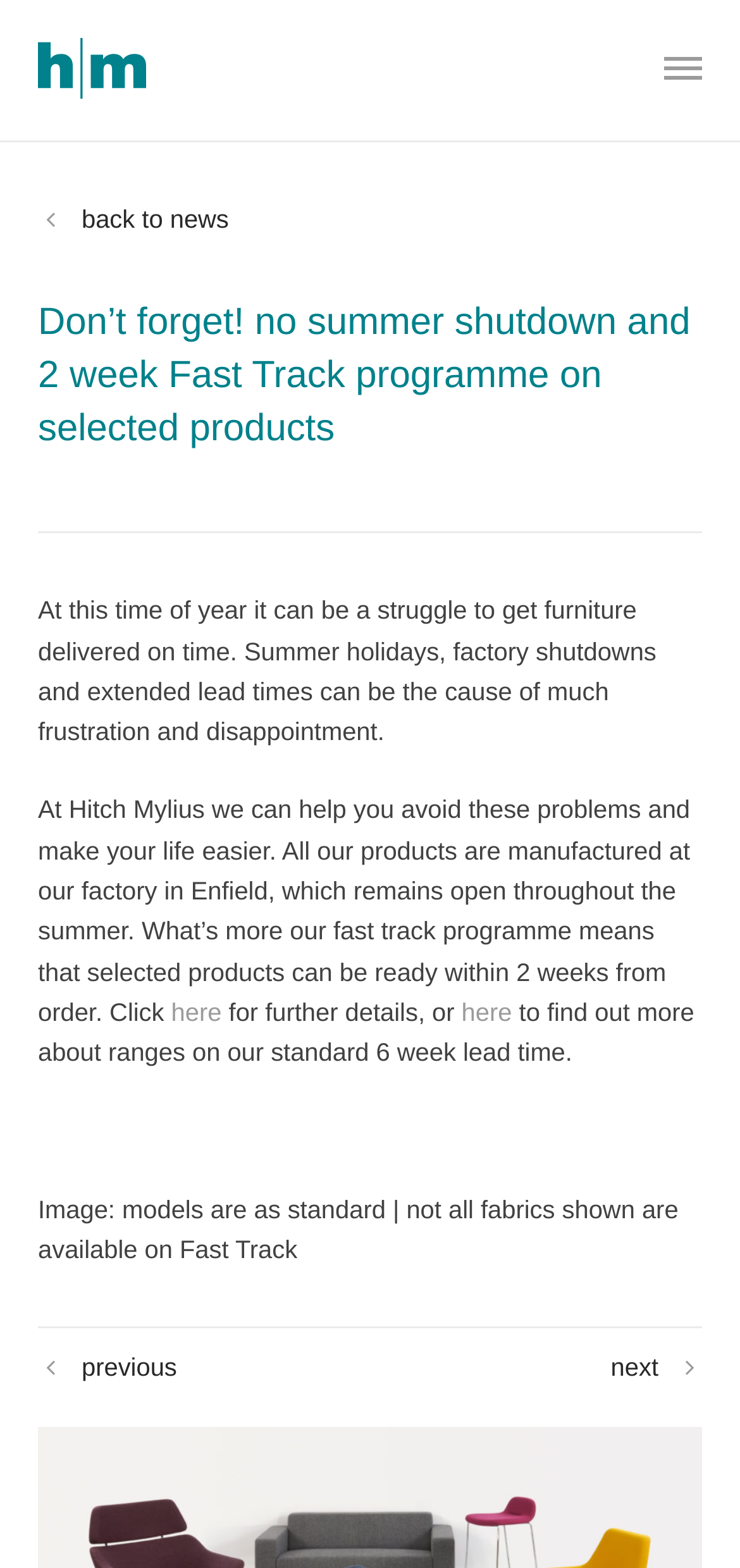Summarize the webpage in an elaborate manner.

The webpage appears to be an article or blog post from Hitch Mylius, a furniture manufacturer. At the top left corner, there is a logo link, accompanied by an image of the logo. On the top right corner, there are two links: one to go back to news and another with no text.

The main content of the webpage is an article that takes up most of the page. The article has a heading that reads "Don’t forget! no summer shutdown and 2 week Fast Track programme on selected products." Below the heading, there is a paragraph of text that explains the struggles of getting furniture delivered on time during the summer holidays. The text continues to describe how Hitch Mylius can help avoid these problems with their manufacturing process and fast track programme.

There are two links within the article, one to find further details and another to learn more about ranges on their standard 6-week lead time. The article also includes a note about the image, stating that models are as standard and not all fabrics shown are available on Fast Track.

At the bottom of the page, there is a footer section with two links: one to go to the previous page and another to go to the next page.